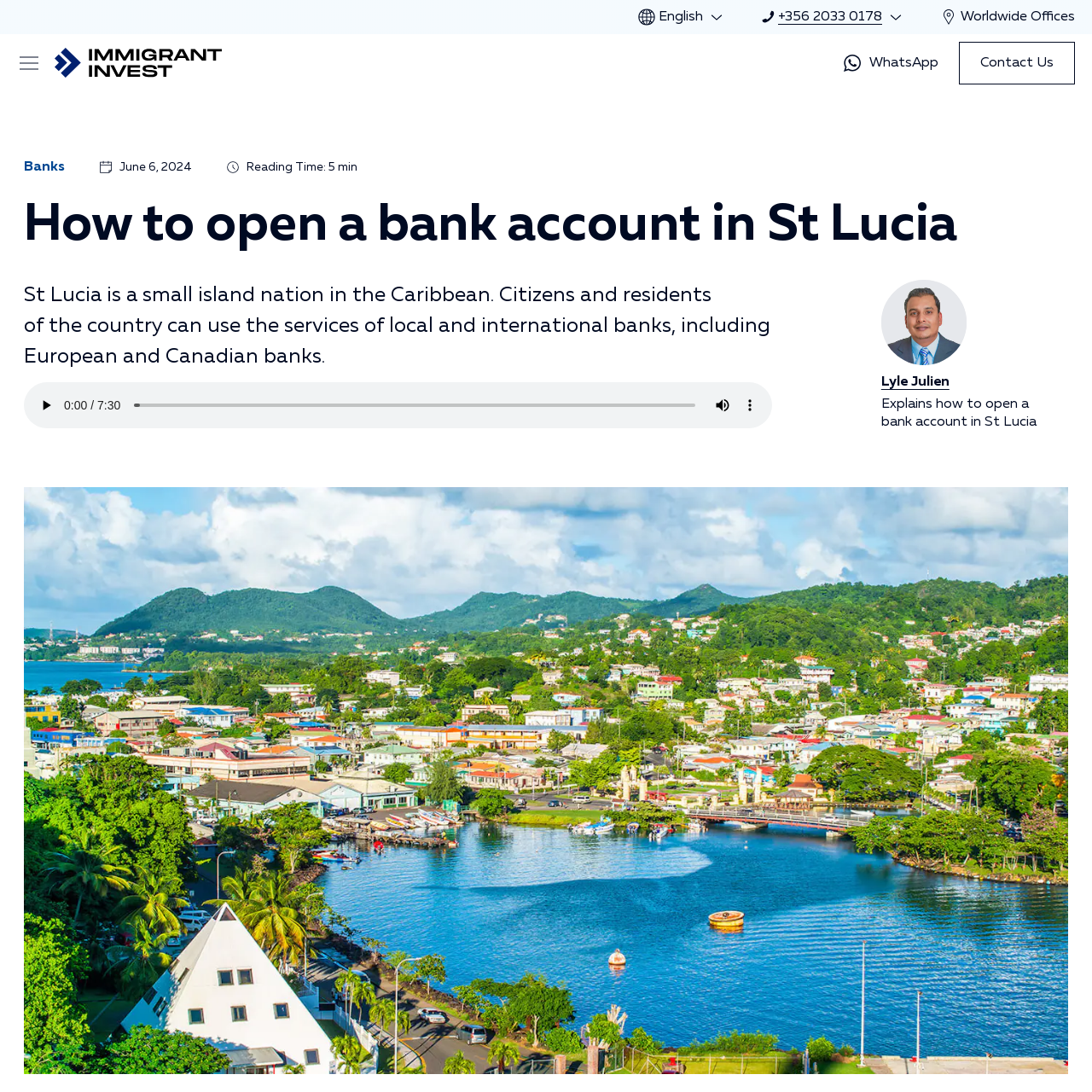Could you indicate the bounding box coordinates of the region to click in order to complete this instruction: "Play audio".

[0.03, 0.358, 0.055, 0.383]